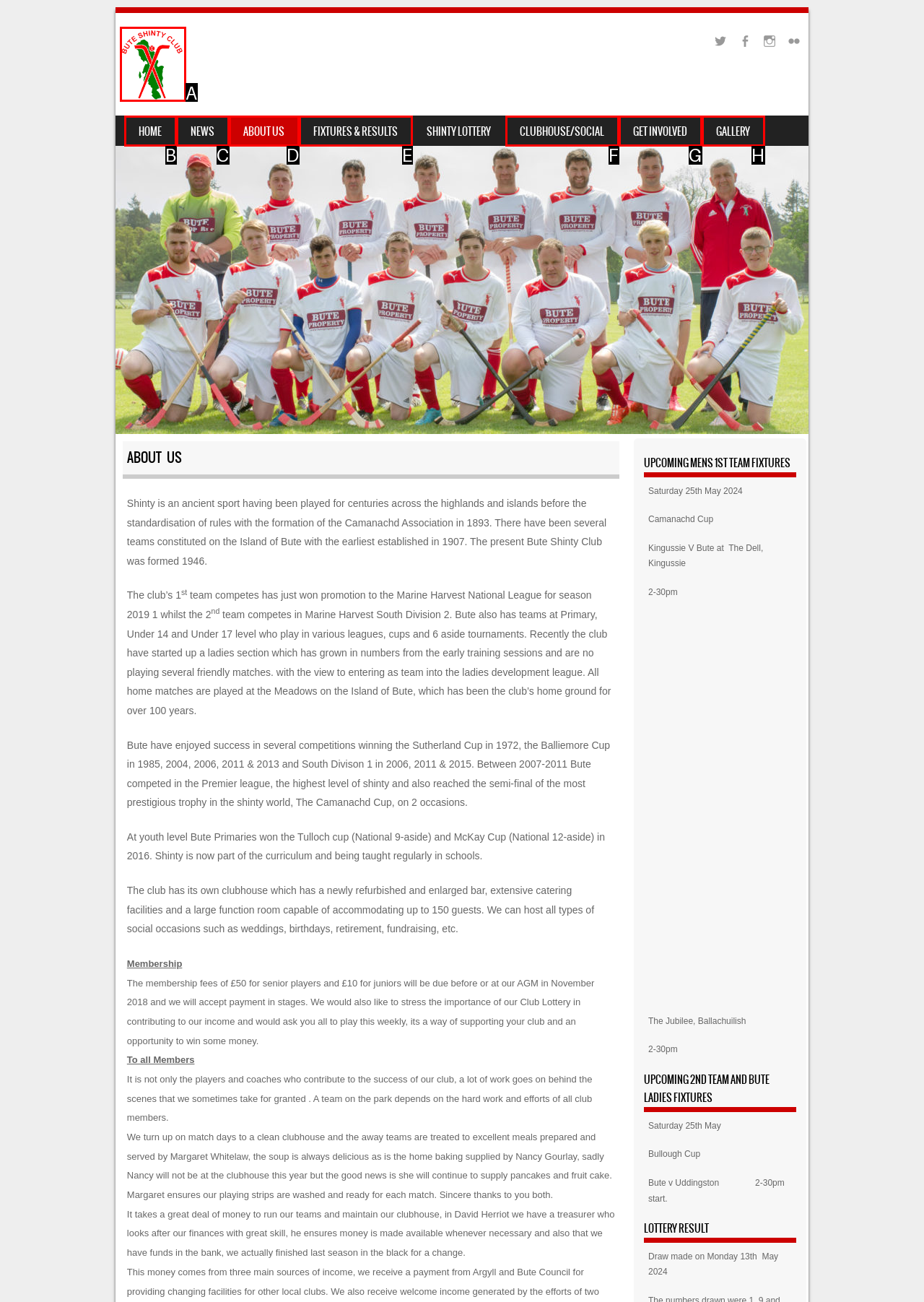Choose the UI element you need to click to carry out the task: Click the Bute Shinty Club image.
Respond with the corresponding option's letter.

A